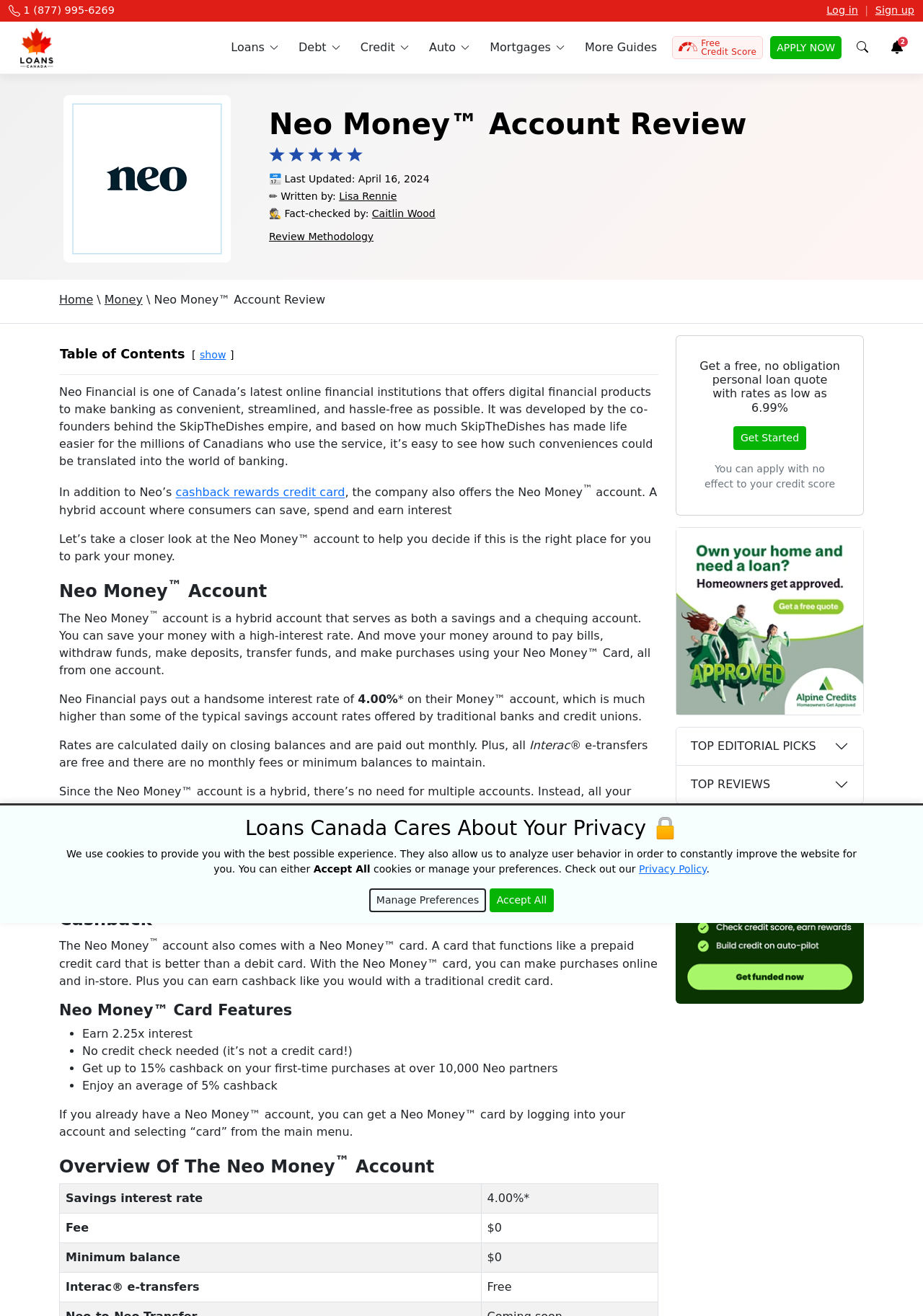Show the bounding box coordinates for the HTML element described as: "parent_node: Loans".

[0.022, 0.021, 0.057, 0.052]